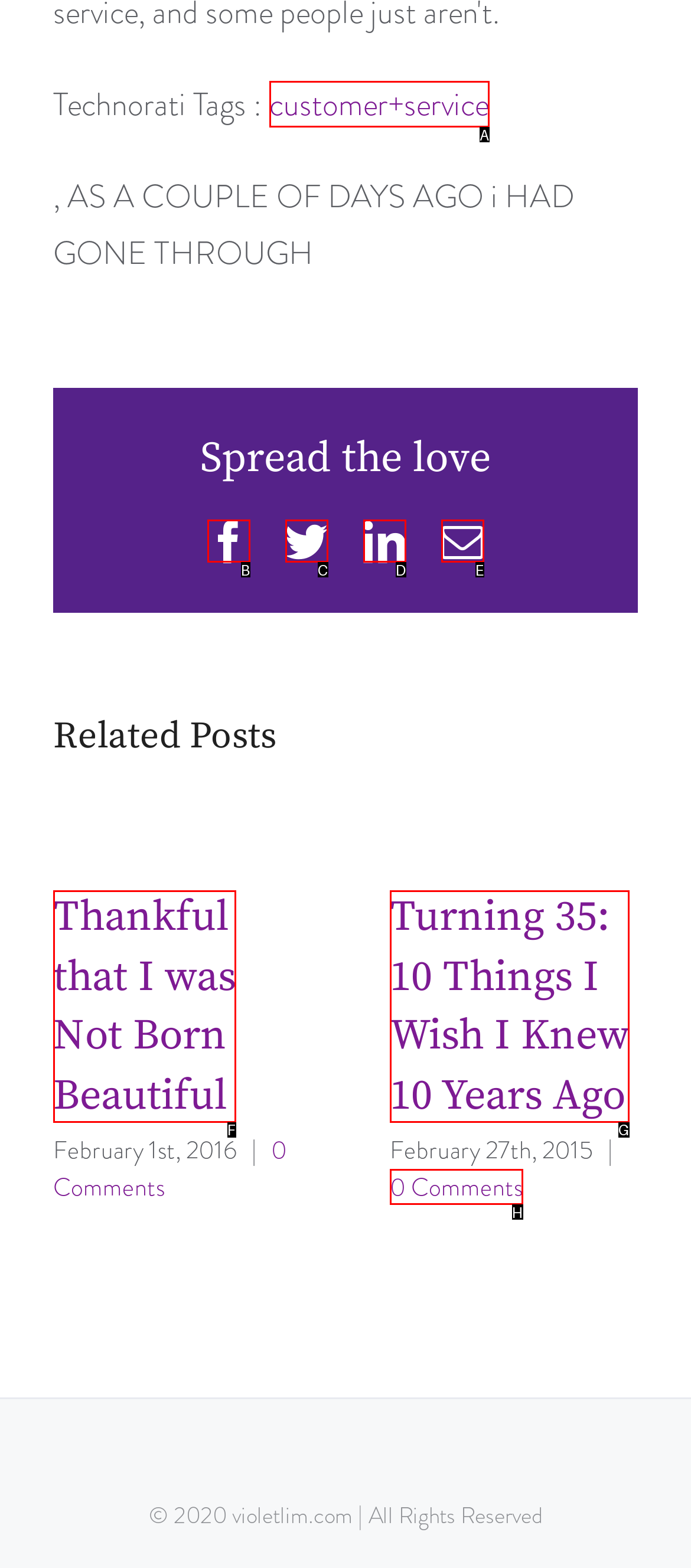Choose the option that aligns with the description: Twitter
Respond with the letter of the chosen option directly.

C